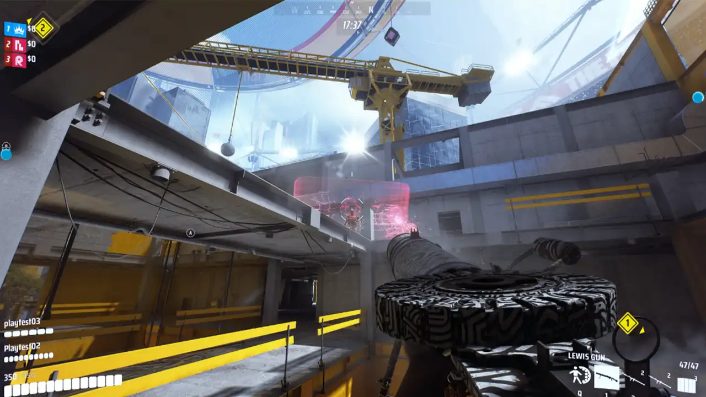Respond with a single word or phrase for the following question: 
What is the purpose of the HUD elements?

Track player status and enhance immersion